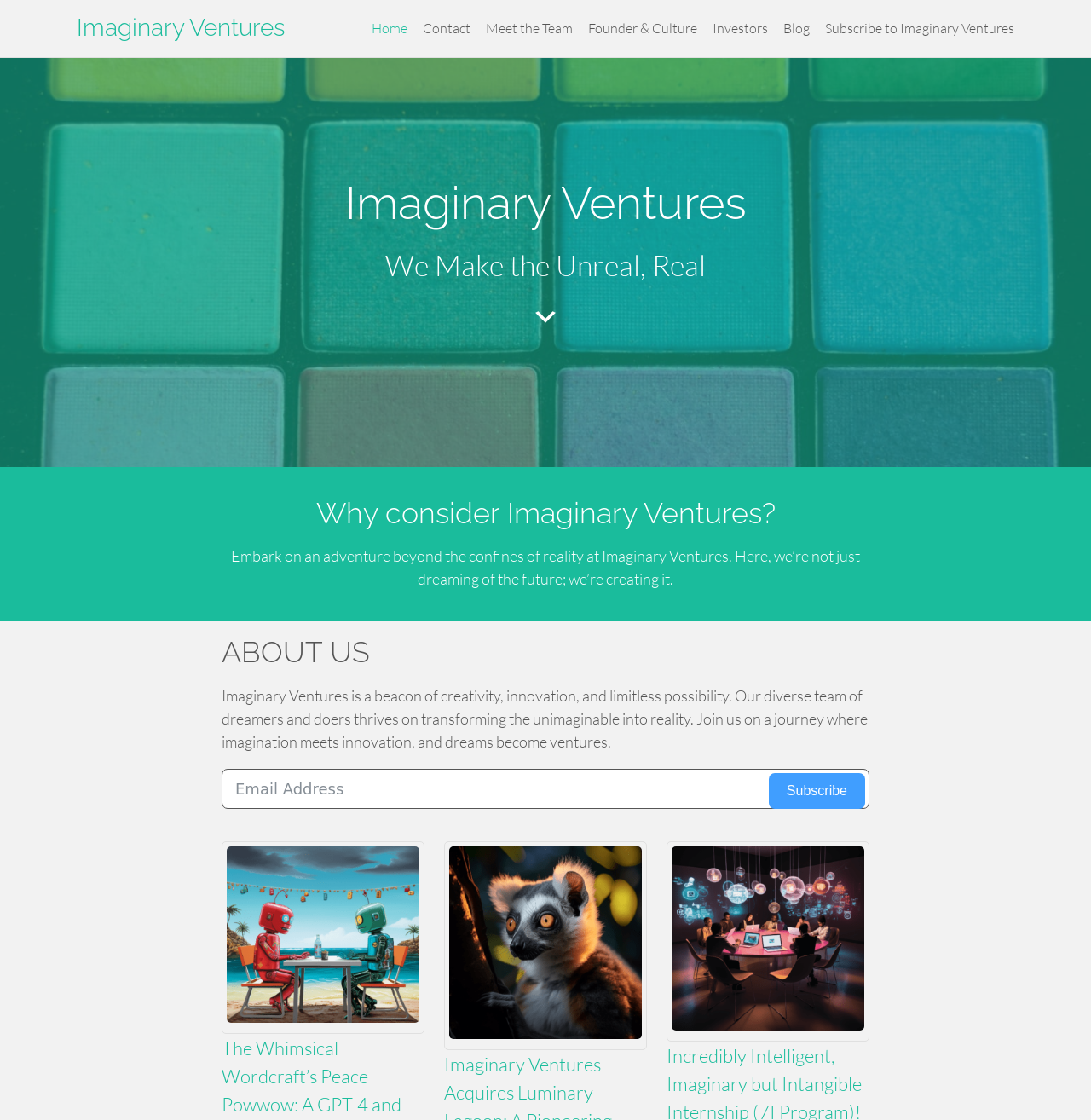Please identify the coordinates of the bounding box that should be clicked to fulfill this instruction: "Scroll Down".

[0.203, 0.27, 0.797, 0.296]